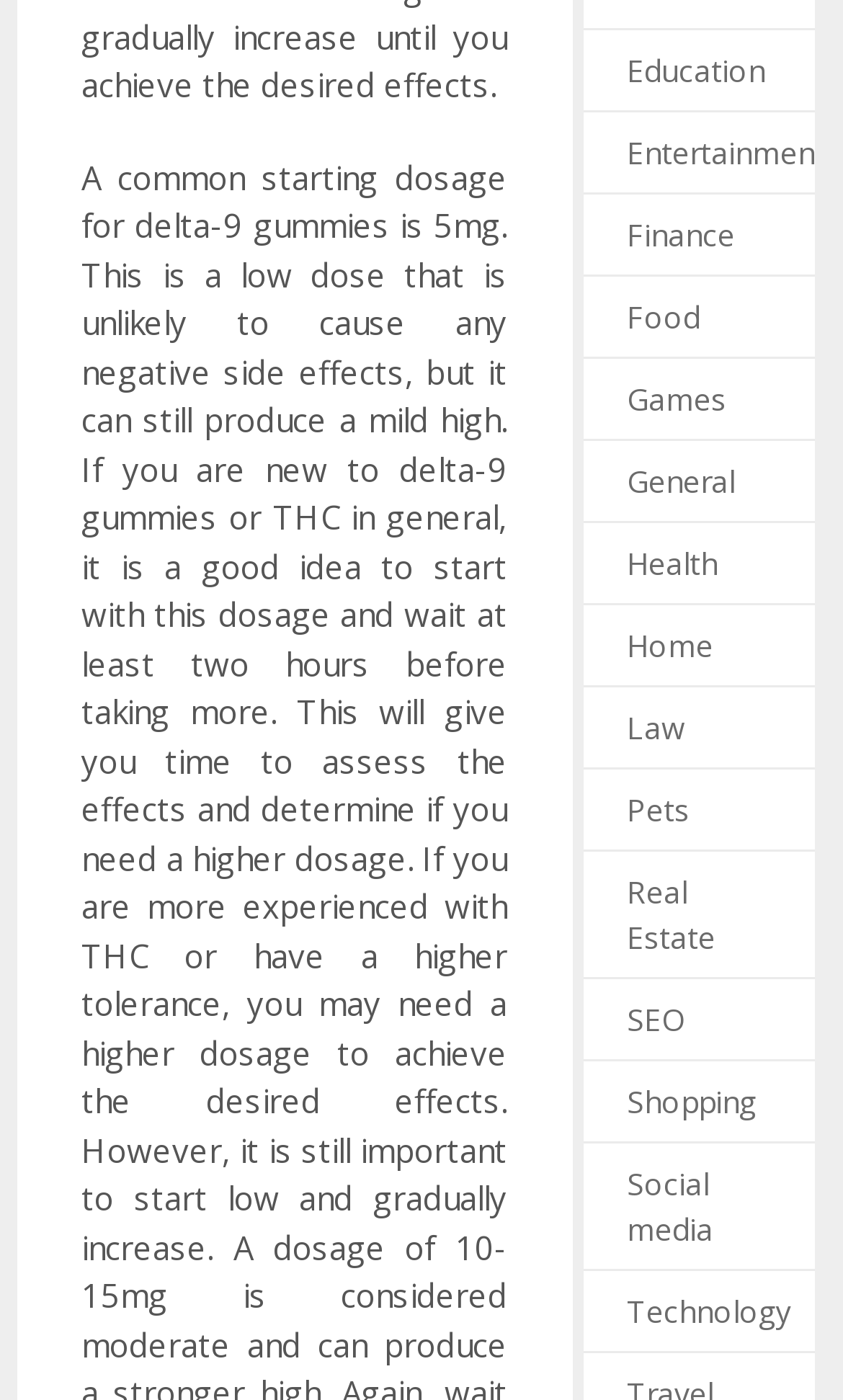Given the element description, predict the bounding box coordinates in the format (top-left x, top-left y, bottom-right x, bottom-right y). Make sure all values are between 0 and 1. Here is the element description: Health

[0.743, 0.387, 0.851, 0.417]